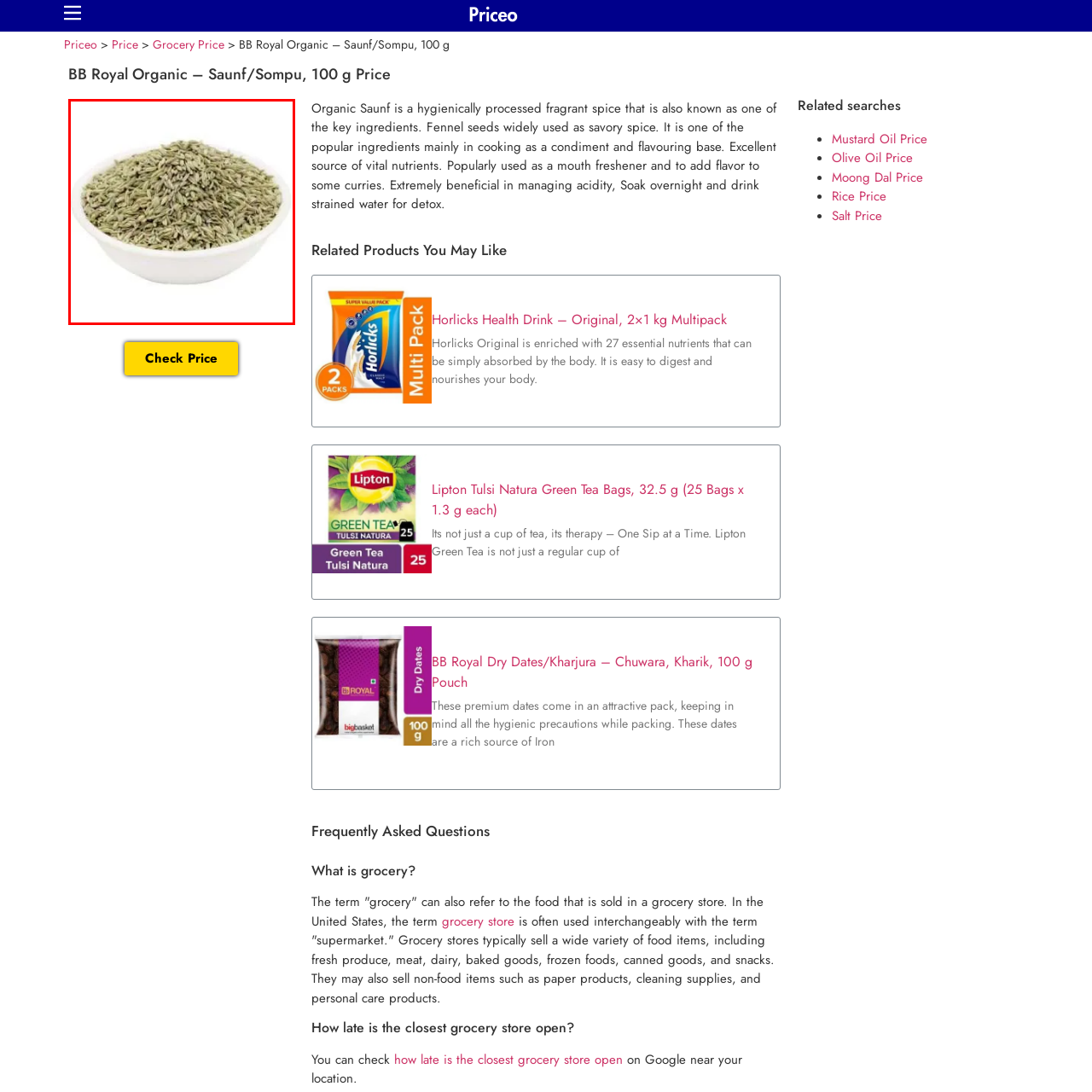What is the primary use of fennel seeds?
Focus on the content inside the red bounding box and offer a detailed explanation.

According to the caption, fennel seeds are commonly used in cooking as a condiment and flavoring agent, which implies that their primary use is to add flavor to various dishes.